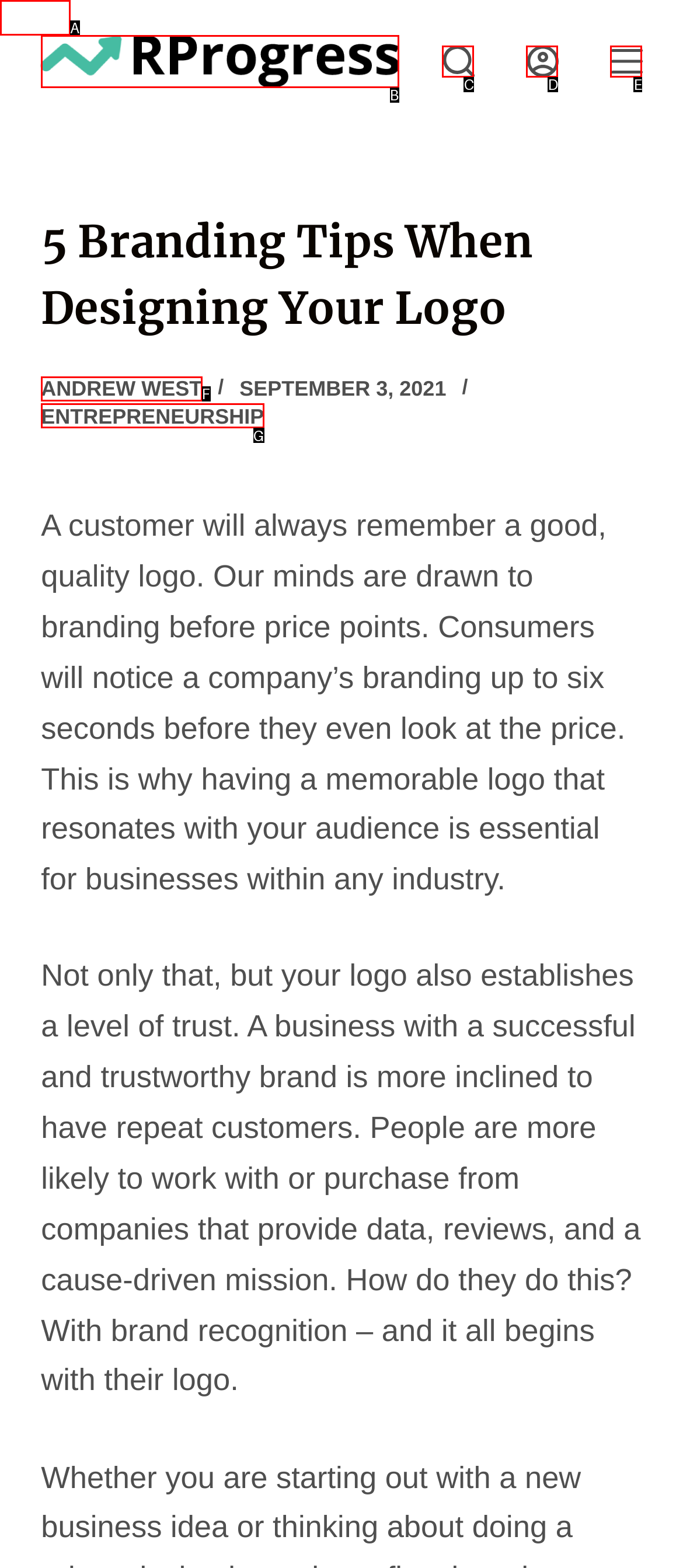Identify the HTML element that best matches the description: Login. Provide your answer by selecting the corresponding letter from the given options.

D